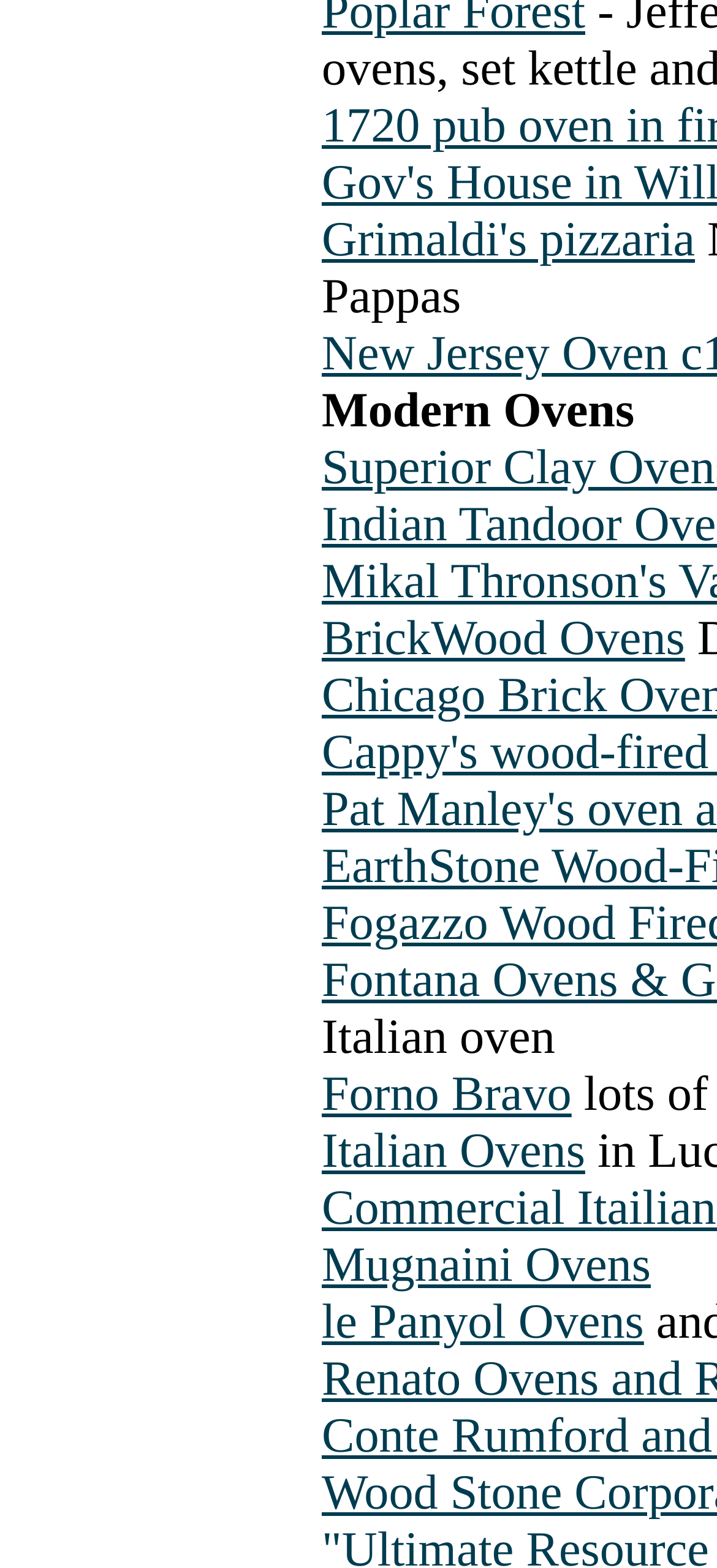Please reply to the following question using a single word or phrase: 
How many links are there on the webpage?

7